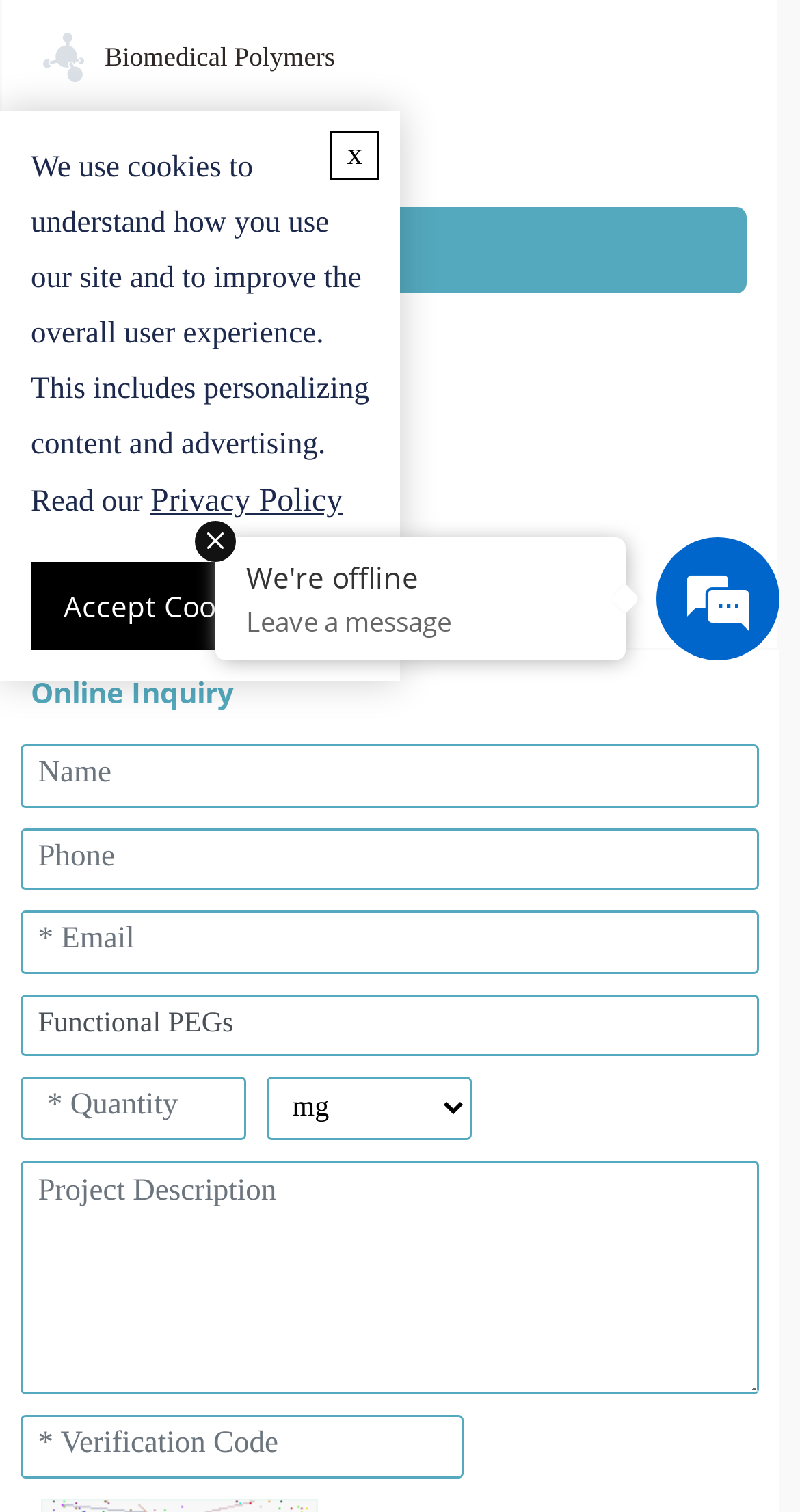Predict the bounding box for the UI component with the following description: "input value="Functional PEGs" Functional PEGs".

[0.026, 0.657, 0.949, 0.699]